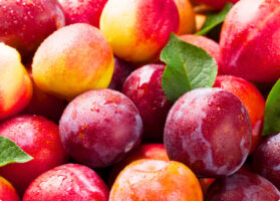Give a short answer to this question using one word or a phrase:
What season is associated with the fruits?

summer